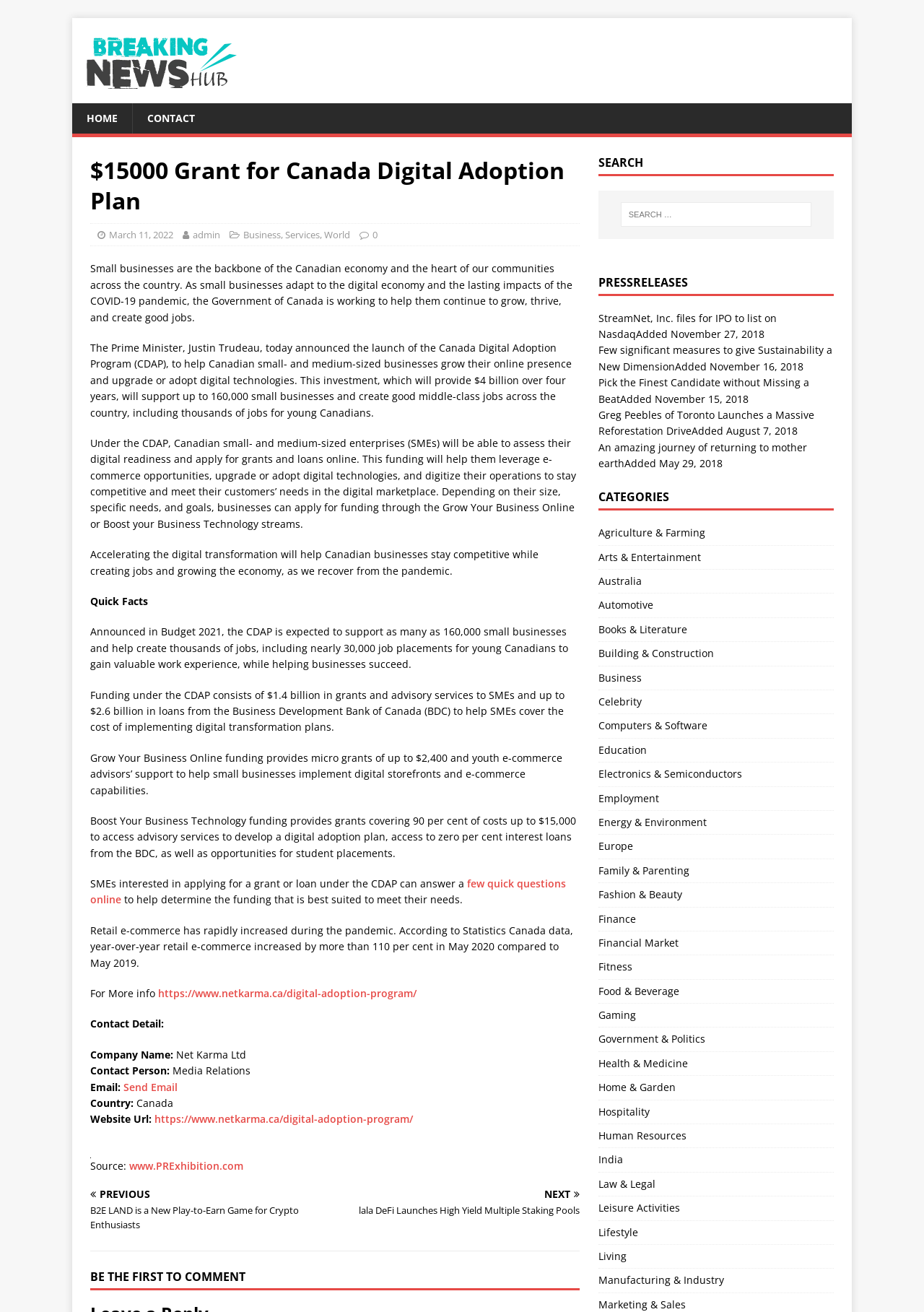Given the description of a UI element: "Privacy Policy", identify the bounding box coordinates of the matching element in the webpage screenshot.

None